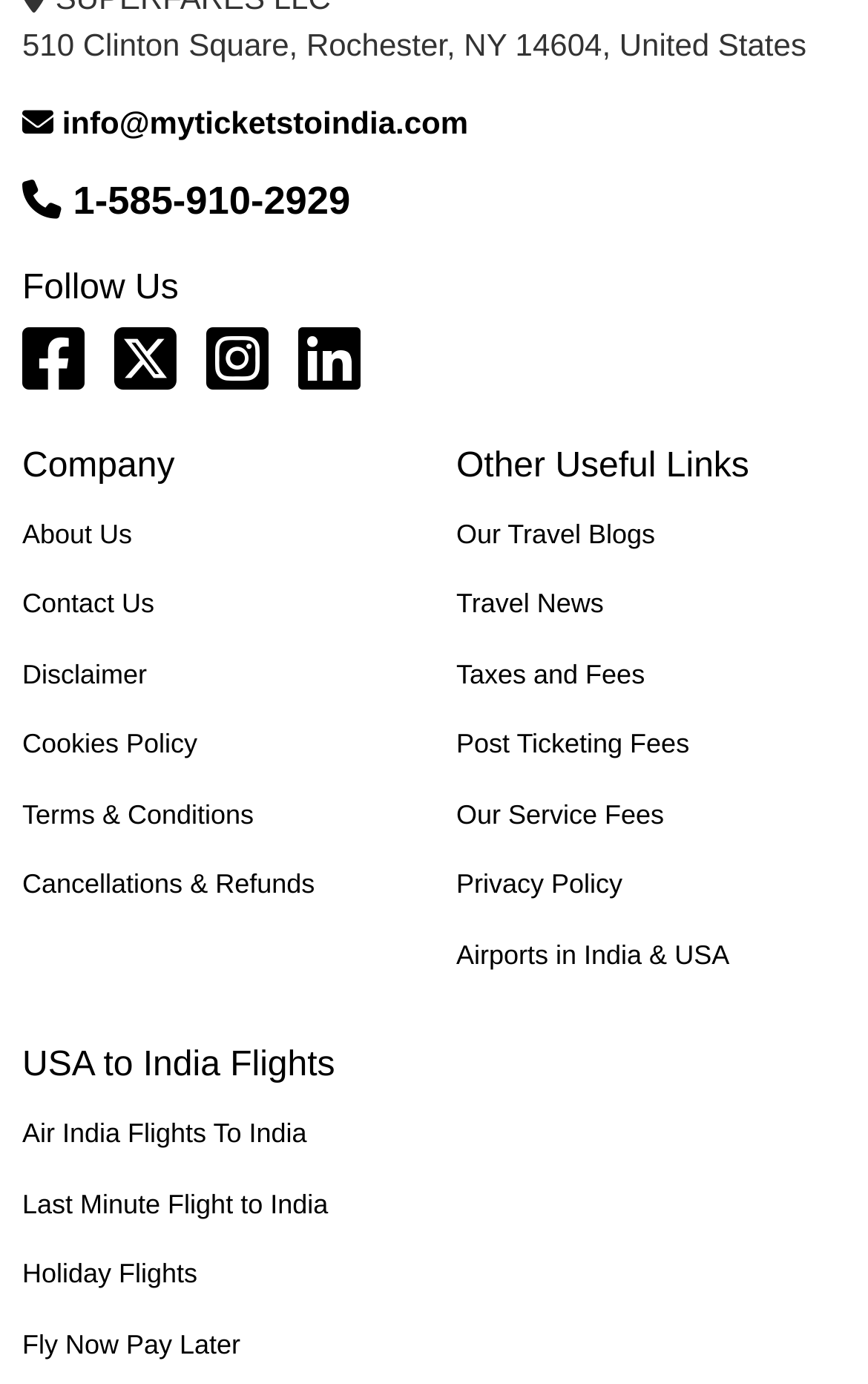Pinpoint the bounding box coordinates for the area that should be clicked to perform the following instruction: "Learn about air India flights to India".

[0.026, 0.801, 0.474, 0.837]